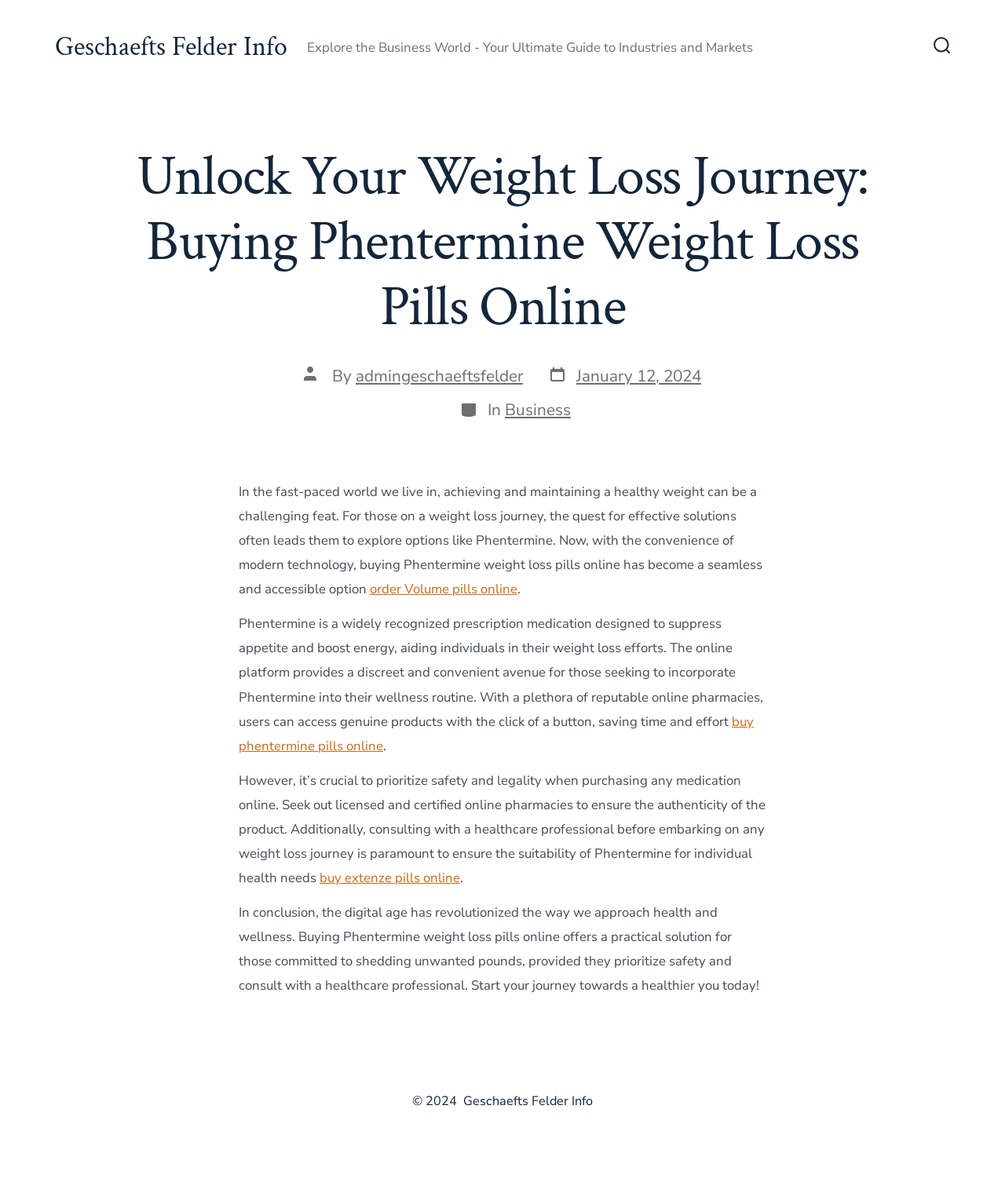Find the headline of the webpage and generate its text content.

Unlock Your Weight Loss Journey: Buying Phentermine Weight Loss Pills Online